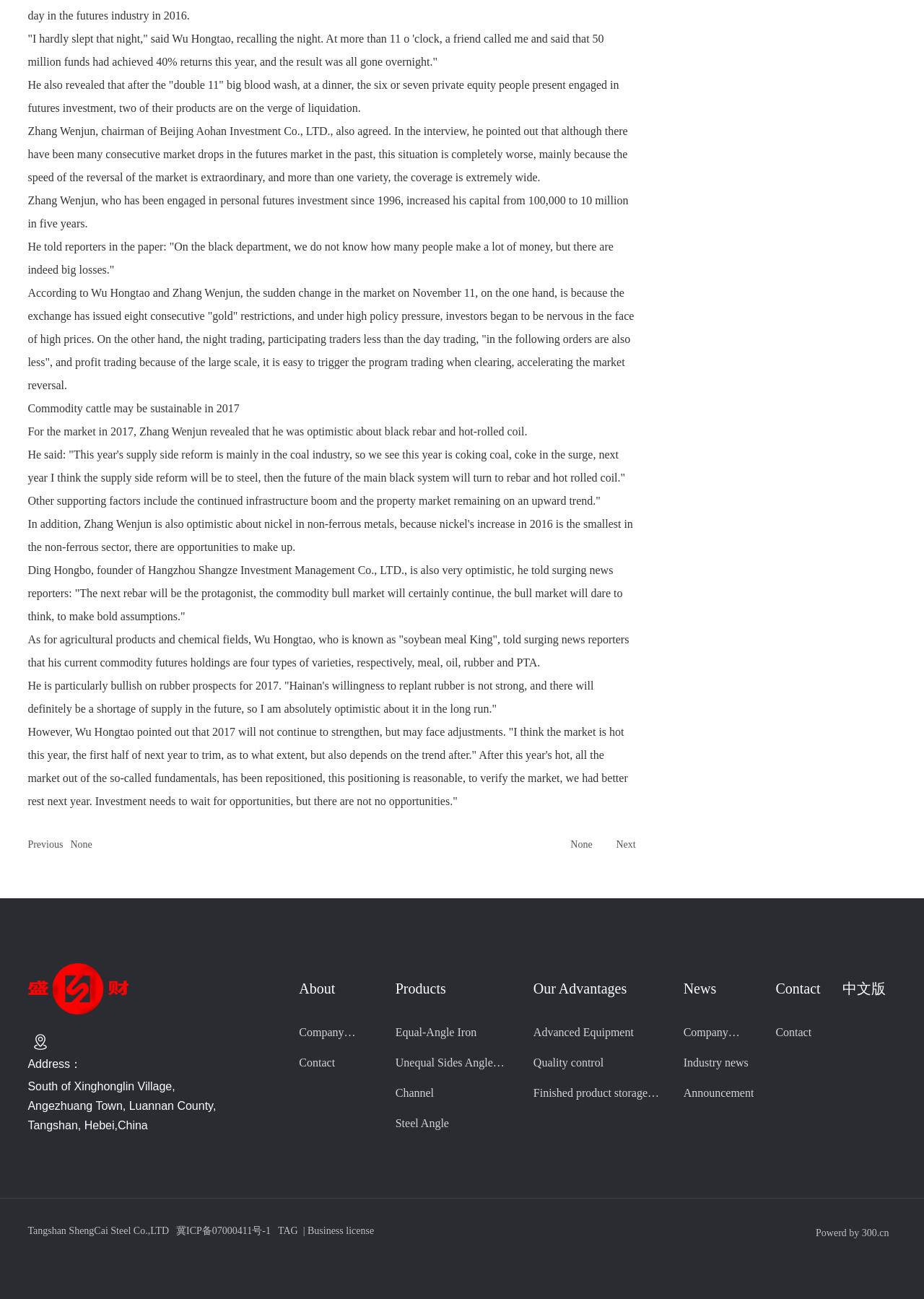Find and indicate the bounding box coordinates of the region you should select to follow the given instruction: "Read the 'Company Profile'".

[0.324, 0.786, 0.404, 0.804]